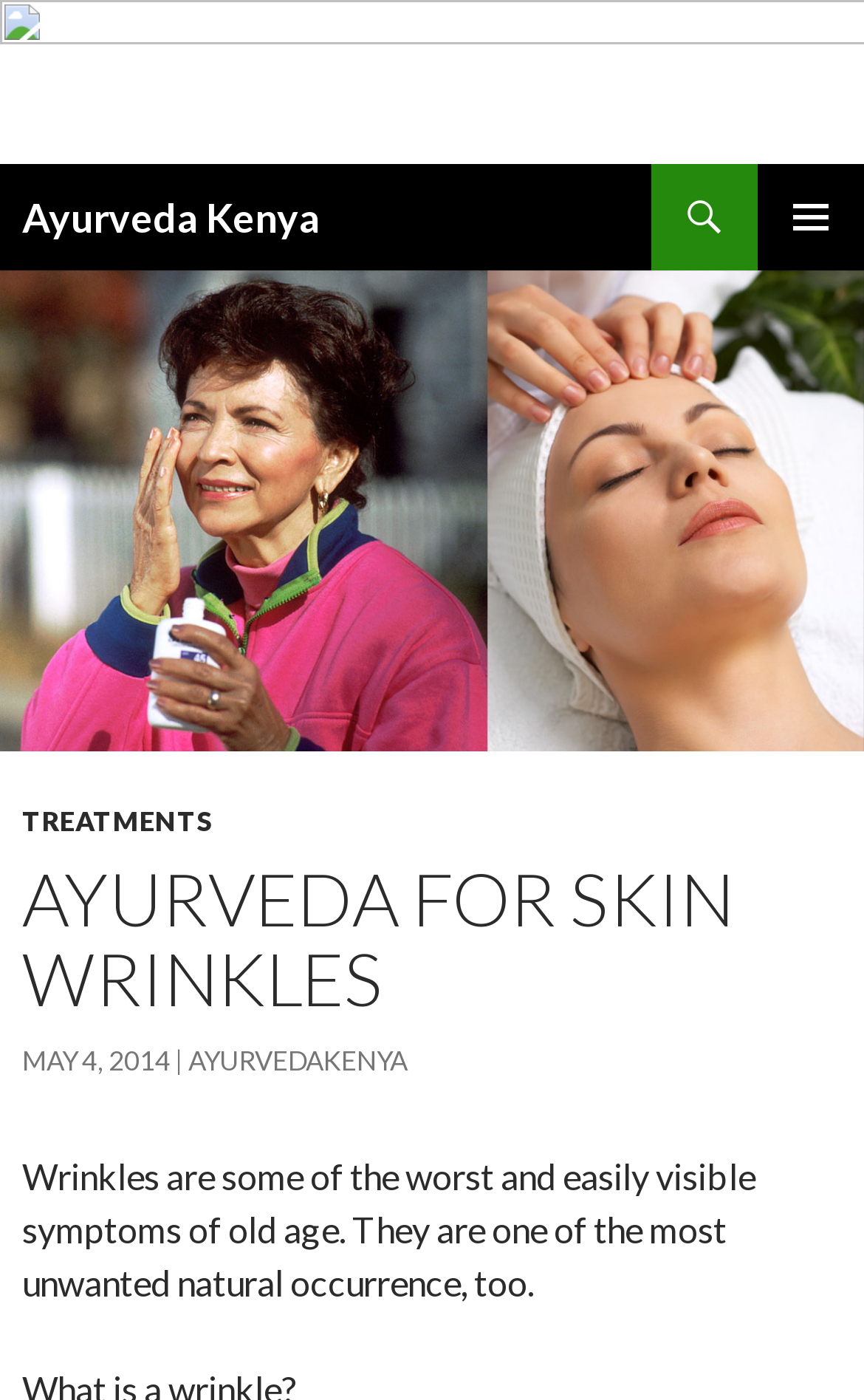What is the clinic's specialty?
Refer to the image and give a detailed answer to the query.

Based on the webpage's content, it appears that the clinic, Ayurveda Kenya, specializes in Ayurvedic treatment, specifically in Panchakarma detoxification and holistic wellness therapy.